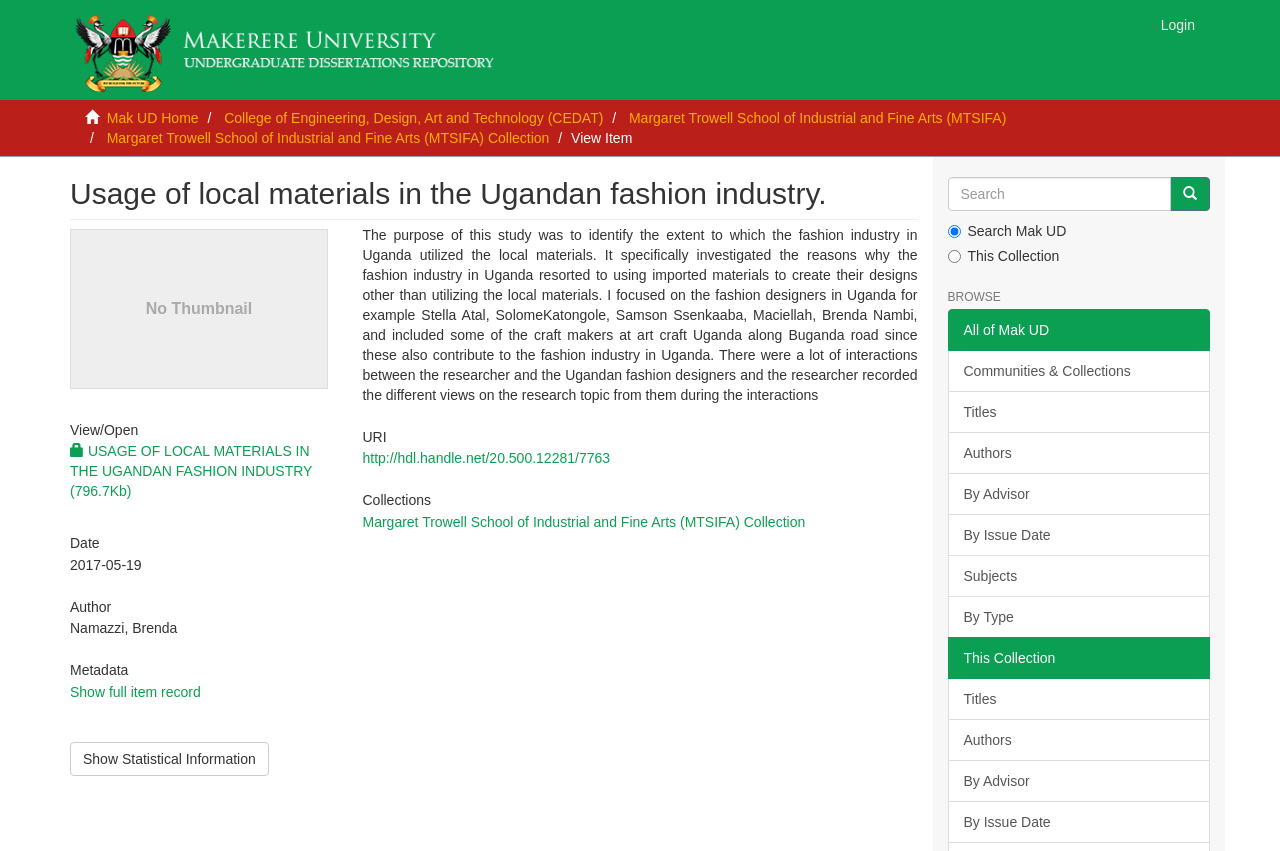Find and specify the bounding box coordinates that correspond to the clickable region for the instruction: "Login".

[0.895, 0.0, 0.945, 0.059]